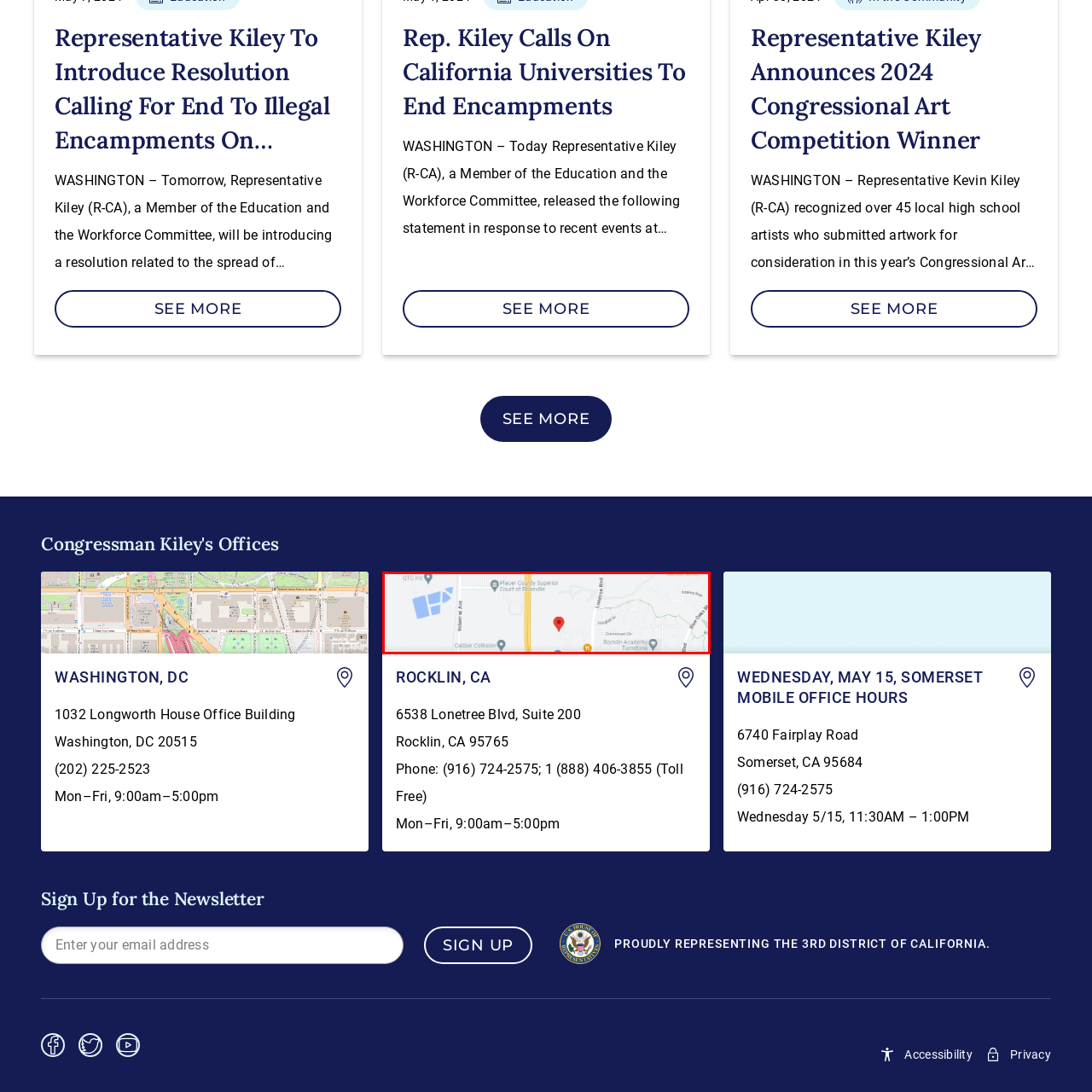Provide a comprehensive description of the image located within the red boundary.

The image displays a map highlighting the location of Representative Kiley's Rocklin, CA office. This location is situated at 6538 Lonetree Blvd, Suite 200, Rocklin, CA 95765. The map features a prominent red marker indicating the precise address, alongside nearby streets and landmarks for better orientation. The office is accessible Monday through Friday from 9:00 AM to 5:00 PM. This representation is critical for constituents seeking to visit or contact the office for assistance or inquiries related to congressional services.